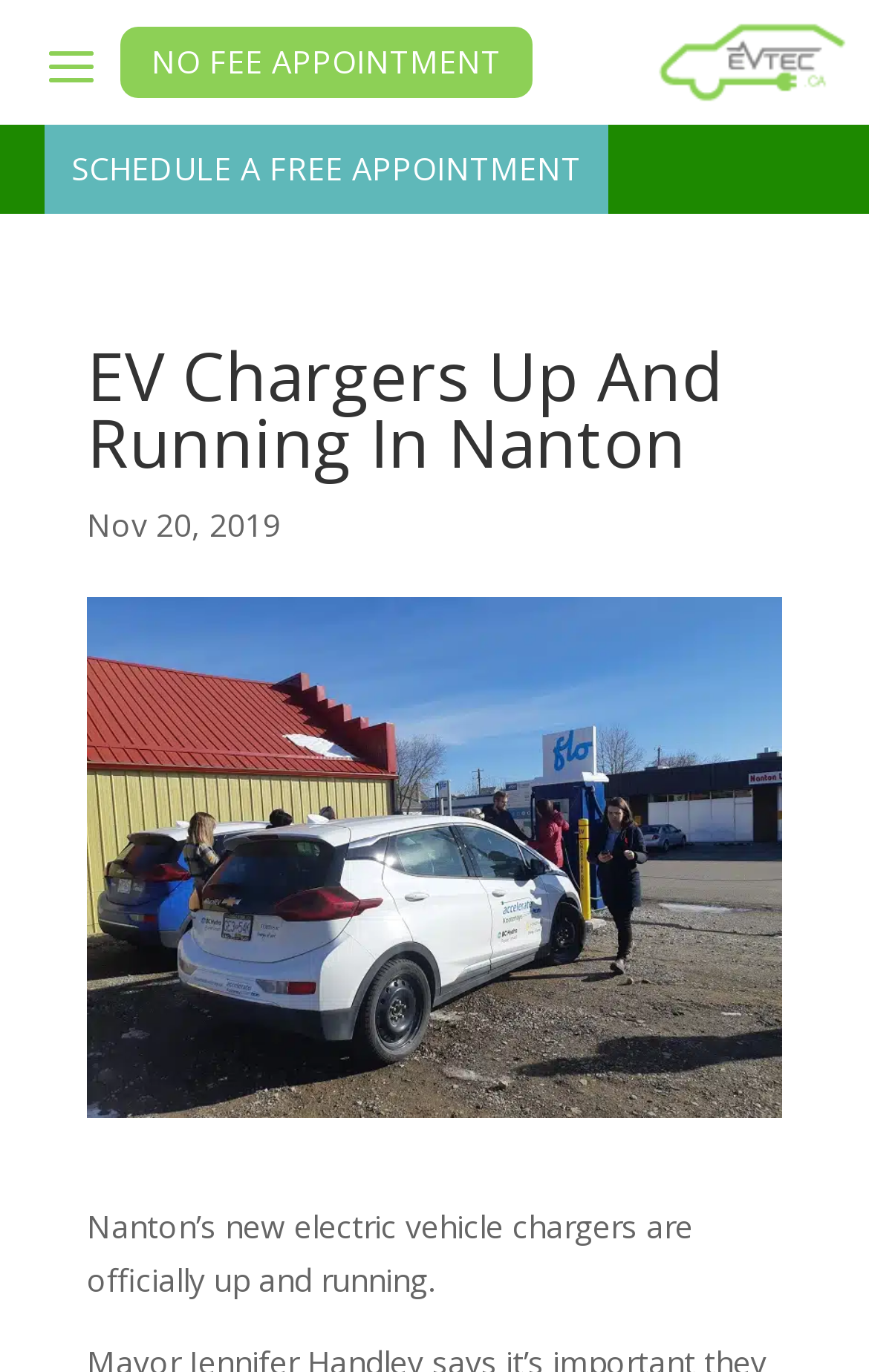Please provide the bounding box coordinates for the UI element as described: "Schedule a free Appointment". The coordinates must be four floats between 0 and 1, represented as [left, top, right, bottom].

[0.051, 0.09, 0.7, 0.155]